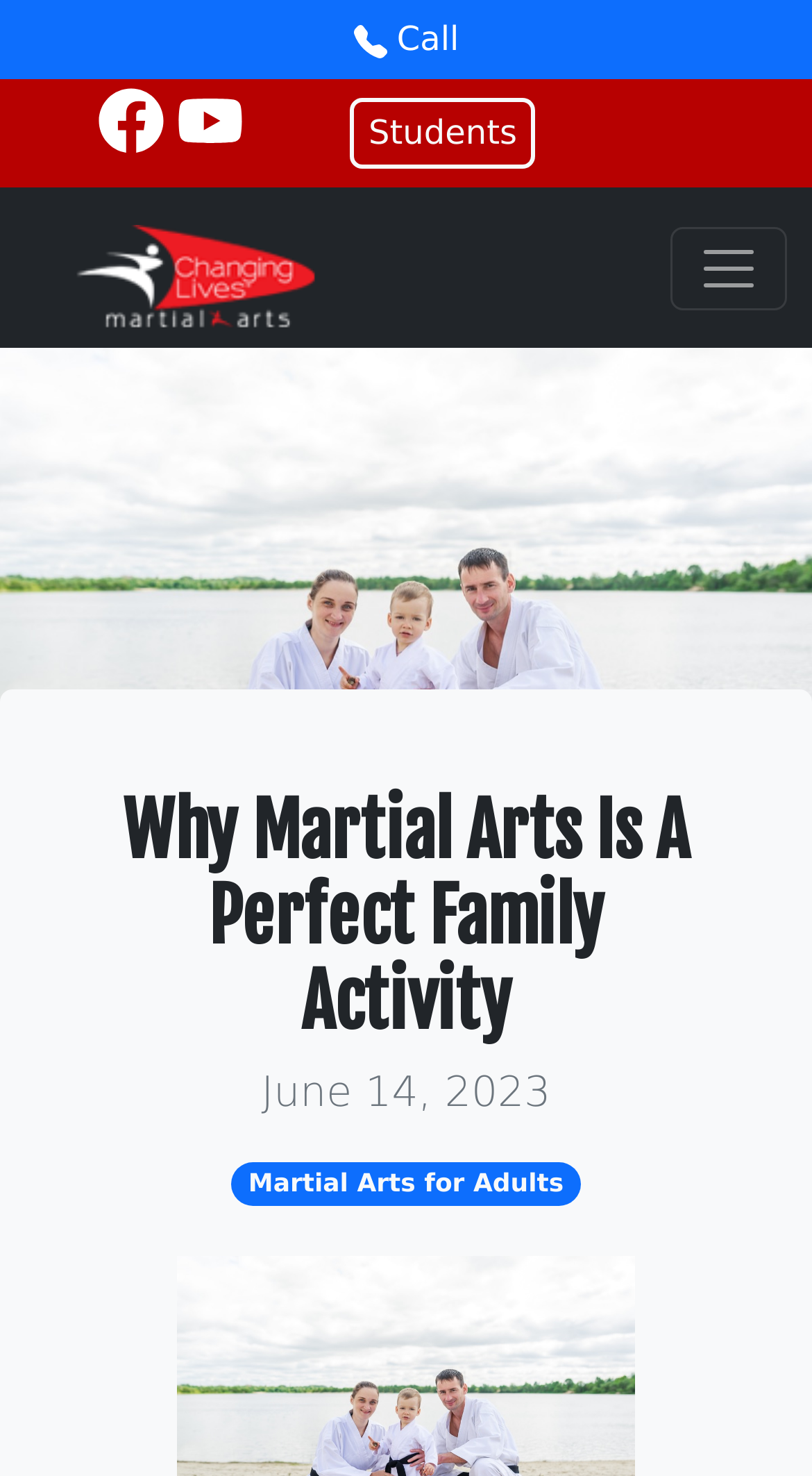What is the date mentioned on the webpage?
Refer to the screenshot and answer in one word or phrase.

June 14, 2023